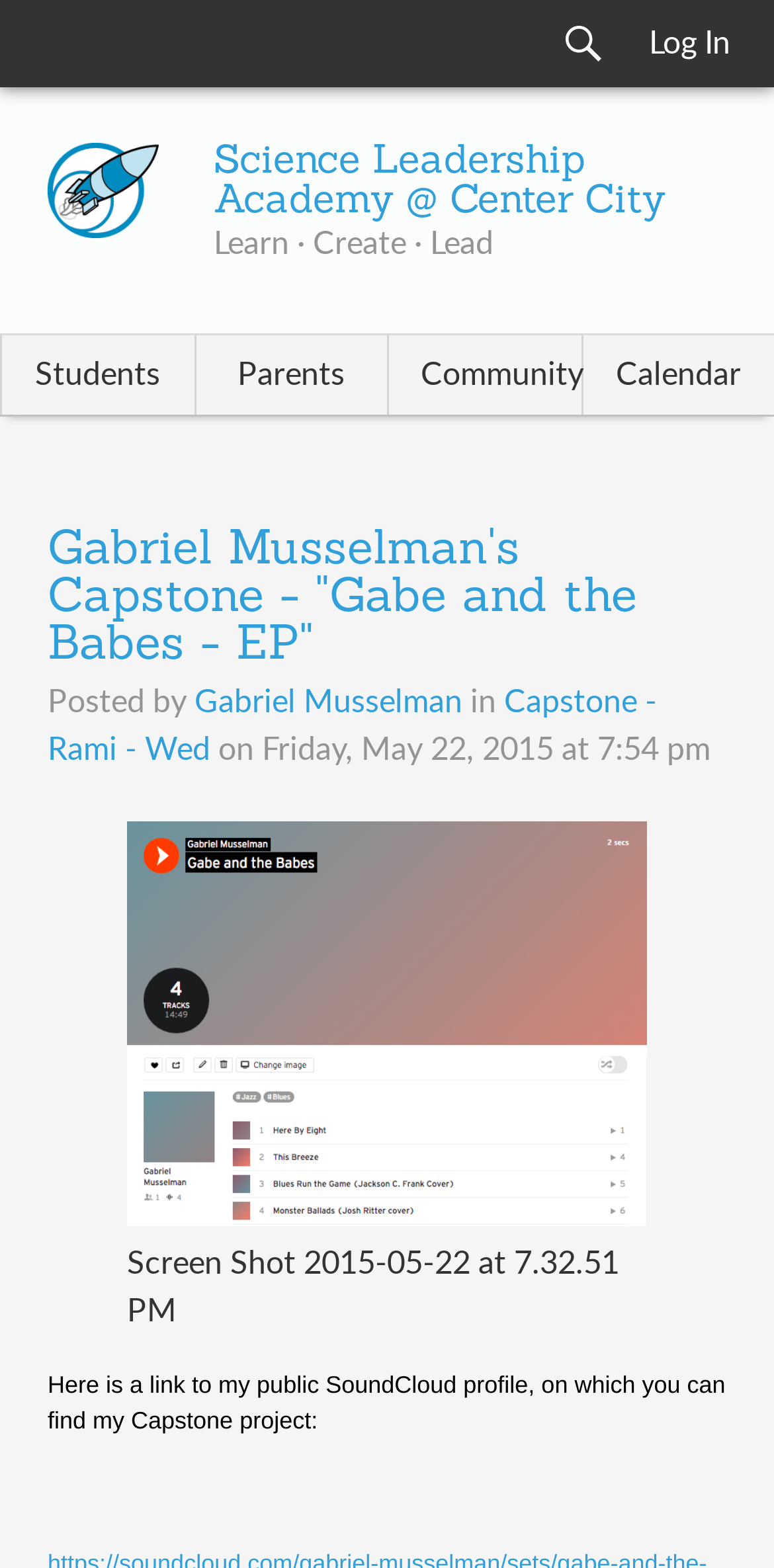Generate a thorough caption that explains the contents of the webpage.

The webpage is a capstone project by Gabriel Musselman, titled "Gabe and the Babes - EP". At the top, there is a search box and a "Log In" link, positioned side by side. Below them, there is a link to the Science Leadership Academy @ Center City, accompanied by an image of the academy's logo. 

On the left side, there are four links: "Students", "Parents", "Community", and "Calendar", arranged vertically. The "Calendar" link has a dropdown menu with a header that reads "Gabriel Musselman's Capstone - 'Gabe and the Babes - EP'". 

Below the links, there is a heading that displays the title of the capstone project, followed by a link to the project itself. The project is posted by Gabriel Musselman, and there is a link to his name. The project was posted on a specific date and time, which is displayed below. 

There is a figure on the page, which is an image with a link to a screenshot. The image has a caption below it. Below the figure, there is a paragraph of text that describes the capstone project, mentioning a link to the author's public SoundCloud profile where the project can be found.